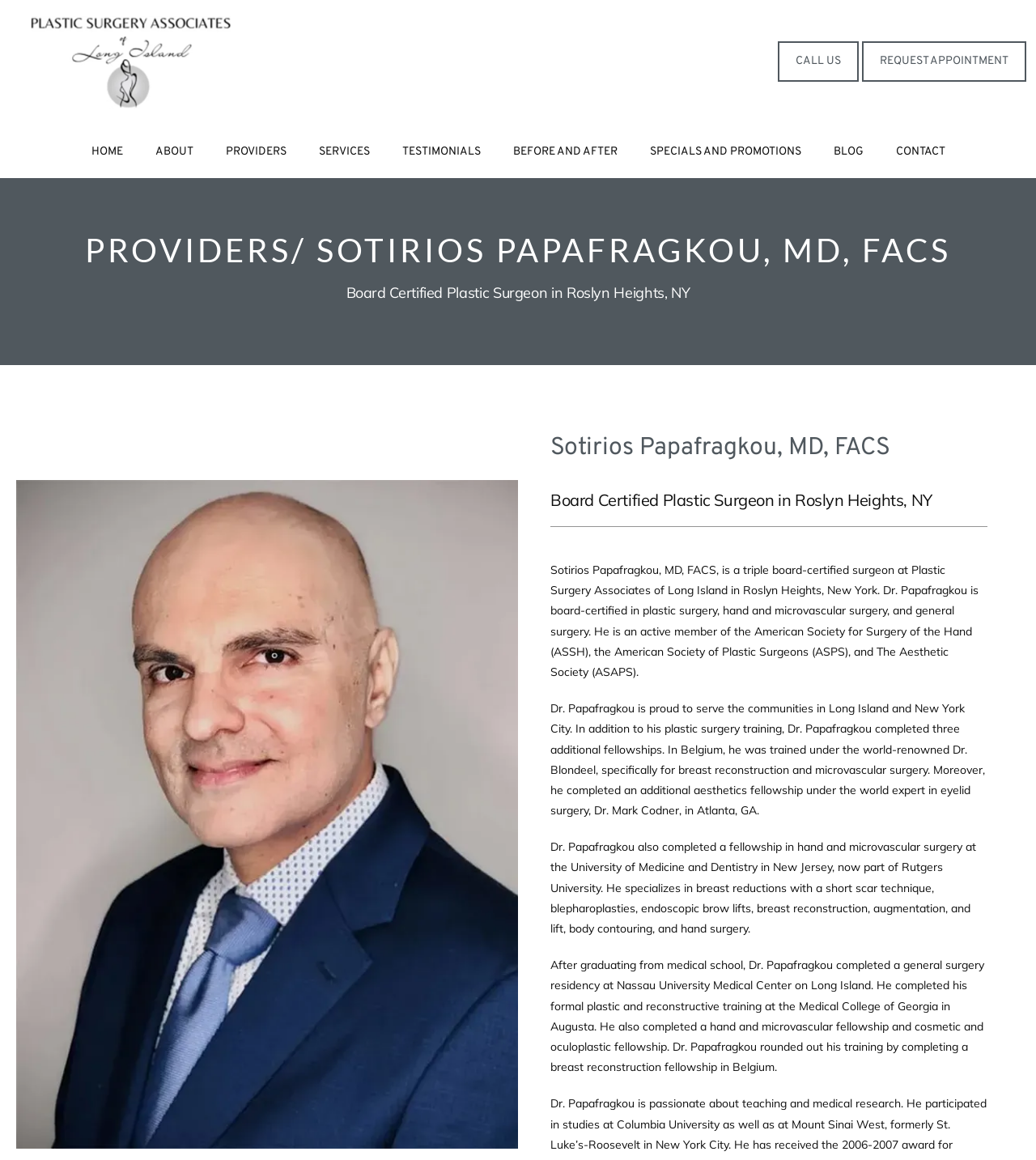Determine the bounding box coordinates of the clickable region to follow the instruction: "Click the HOME link".

[0.088, 0.125, 0.118, 0.137]